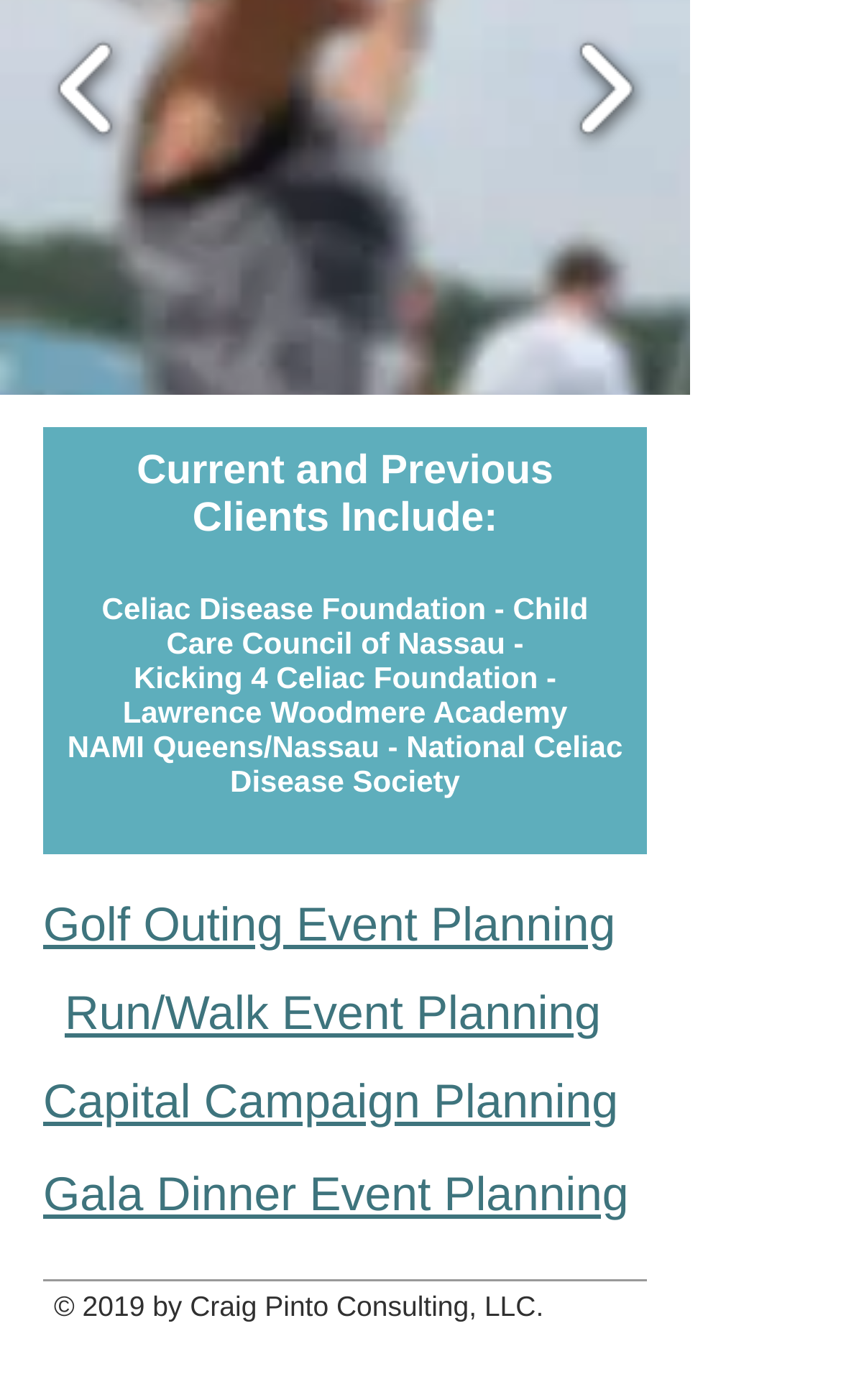Identify the bounding box coordinates of the HTML element based on this description: "aria-label="play"".

[0.726, 0.22, 0.777, 0.251]